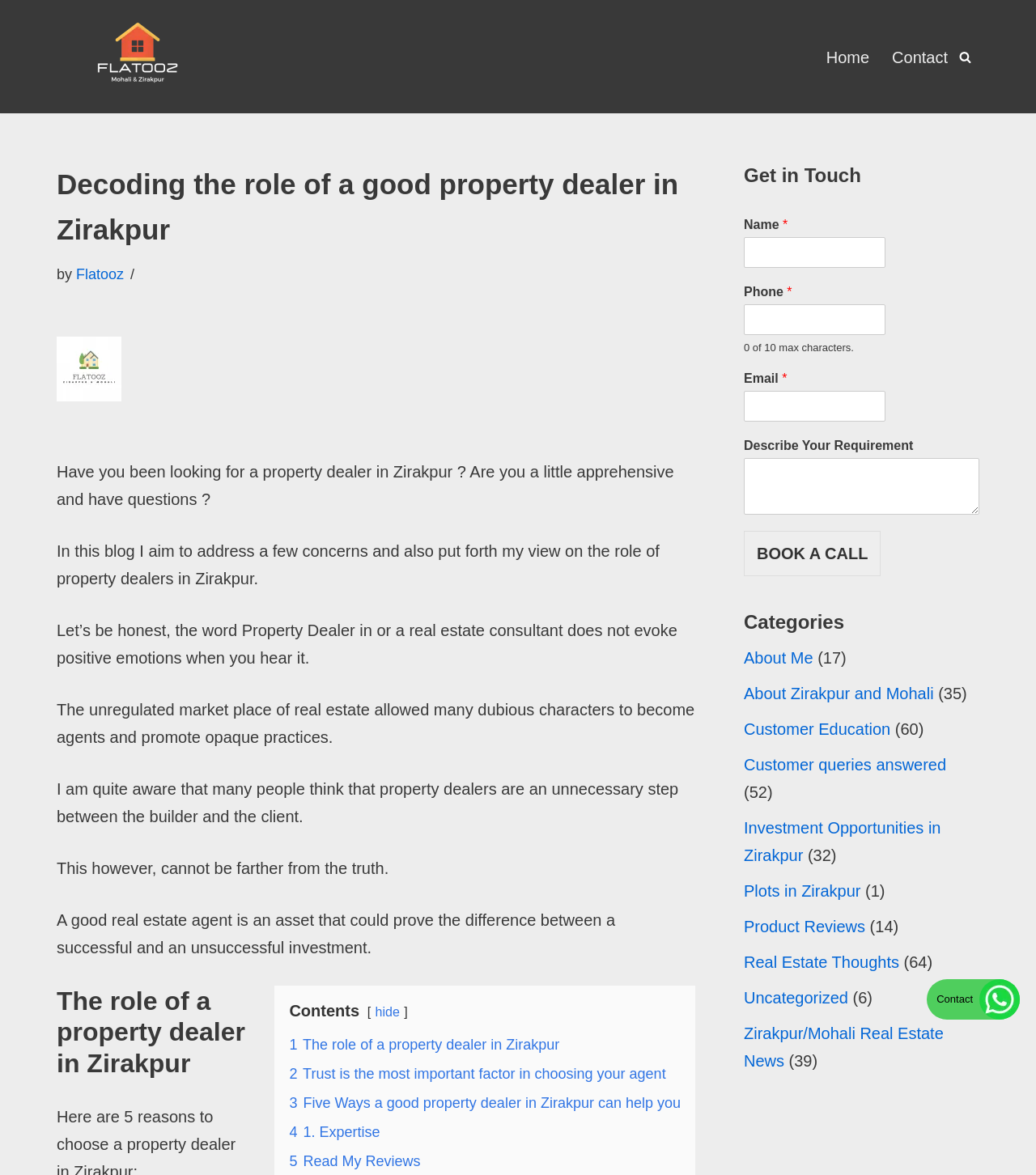Please give a concise answer to this question using a single word or phrase: 
How many categories are listed on the right side of the webpage?

14